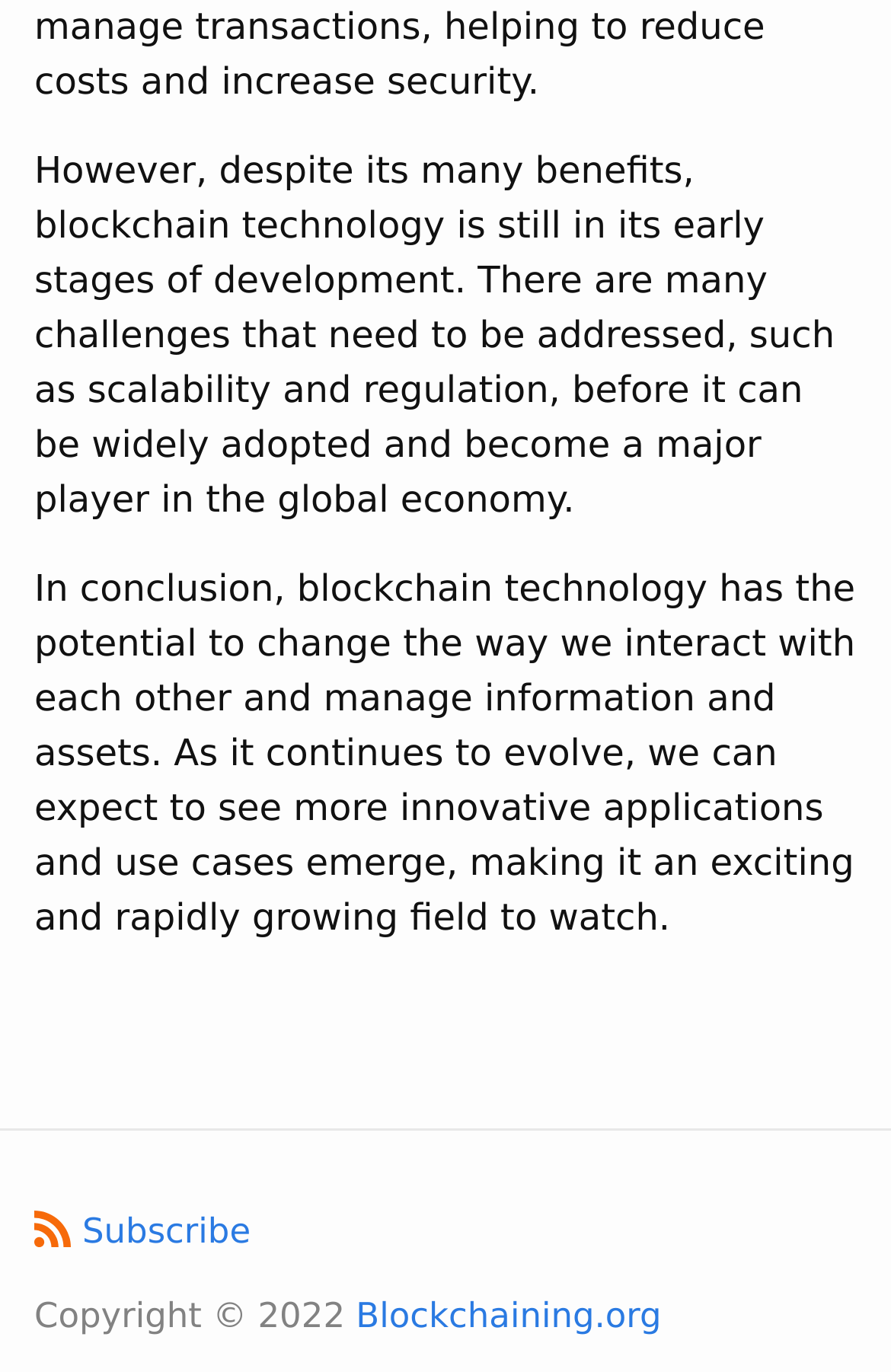Show the bounding box coordinates for the HTML element described as: "Subscribe".

[0.038, 0.882, 0.281, 0.912]